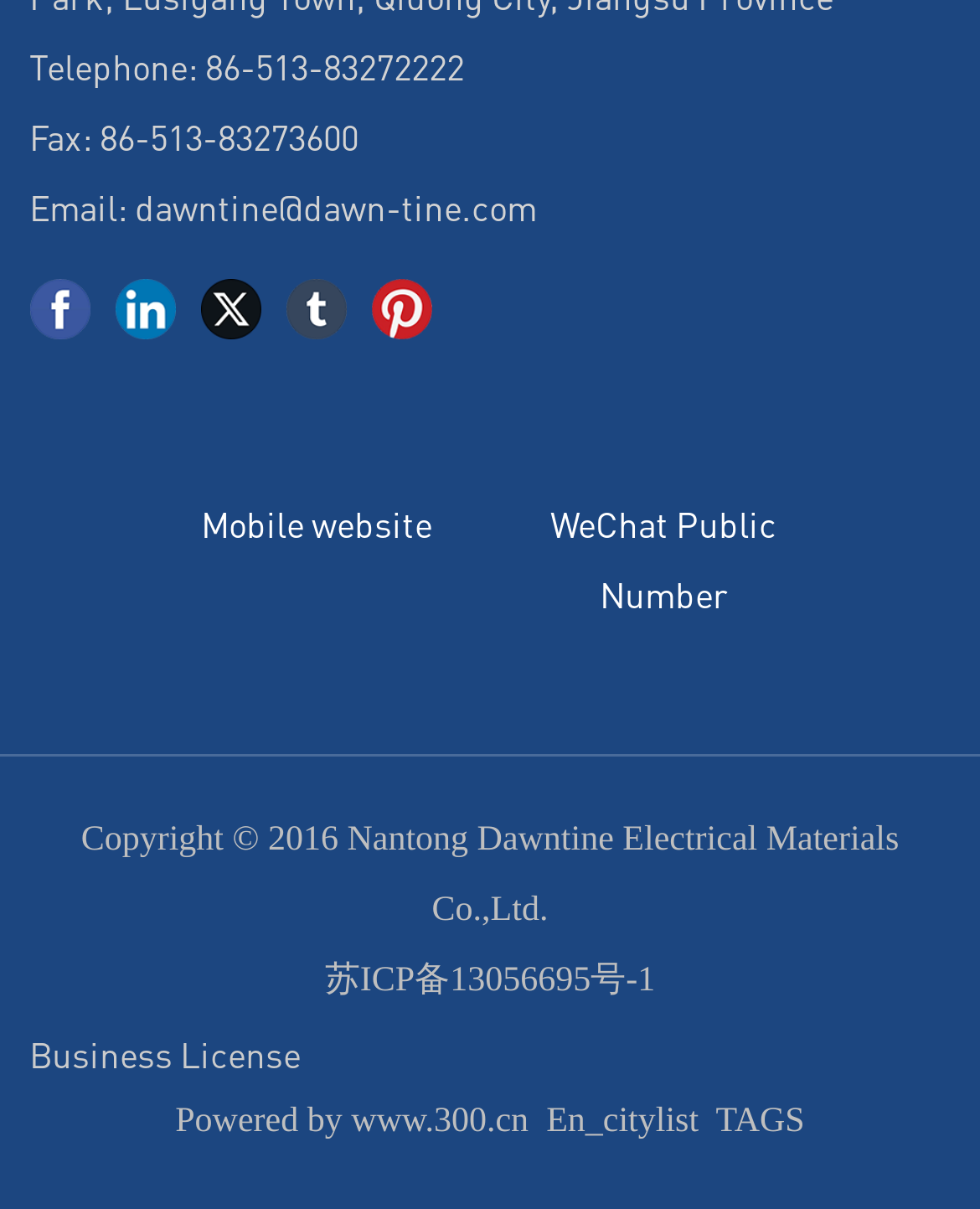Please look at the image and answer the question with a detailed explanation: What is the phone number of the company?

The phone number can be found in the top section of the webpage, next to the 'Telephone:' label, which is a static text element.